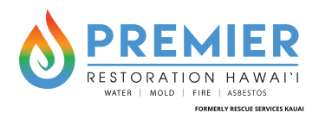What is the company's area of expertise?
Can you give a detailed and elaborate answer to the question?

The logo features a vibrant and elegant flame design that transitions through colors from blue to orange, symbolizing the company's commitment to dealing with water, mold, fire, and asbestos restoration.